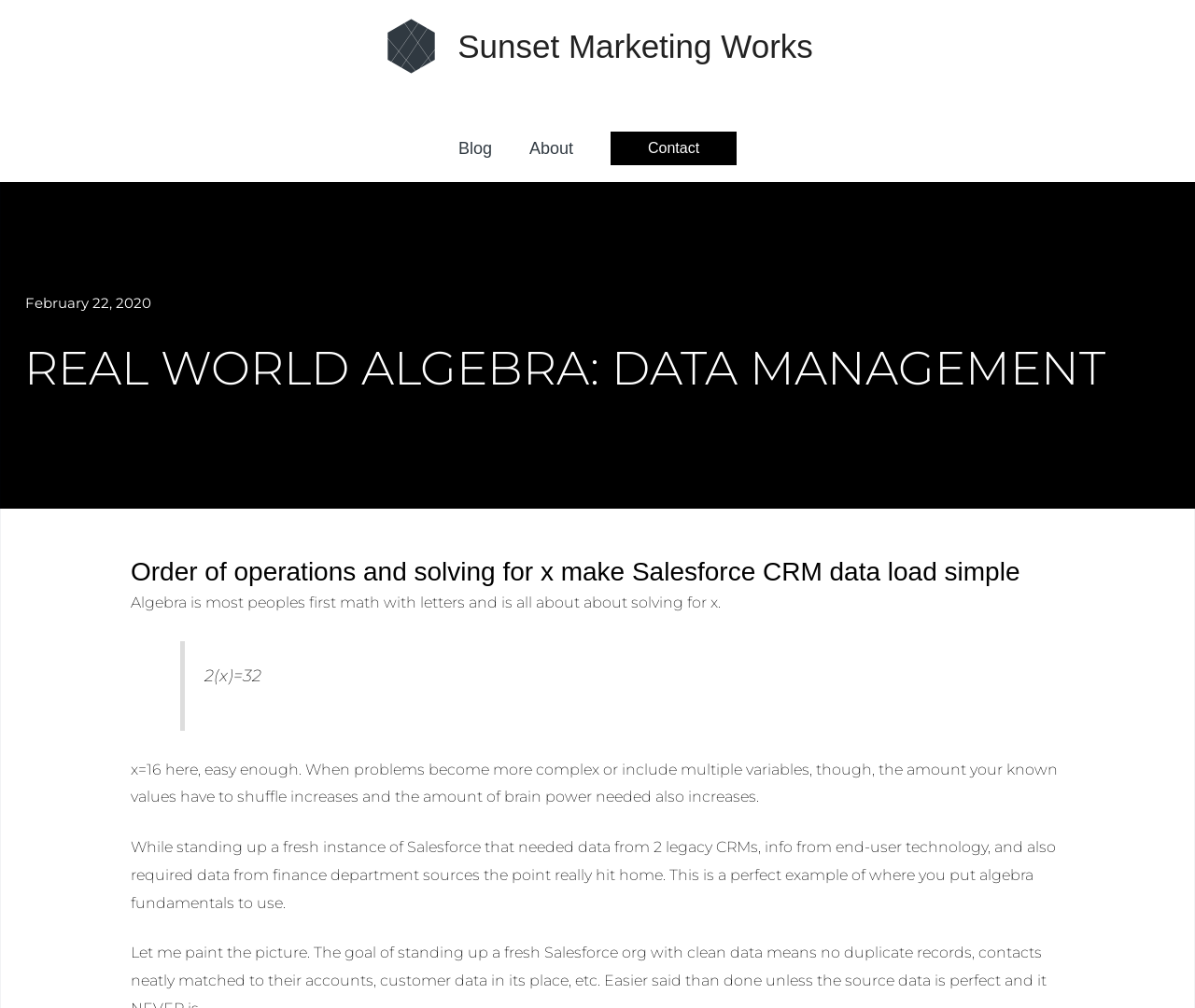What is the author's tone in the webpage?
Could you answer the question in a detailed manner, providing as much information as possible?

The author's tone in the webpage is informative, as they explain algebraic concepts and their application in data management. The tone is also reflective, as the author shares a personal experience and highlights the importance of algebra in real-world scenarios.